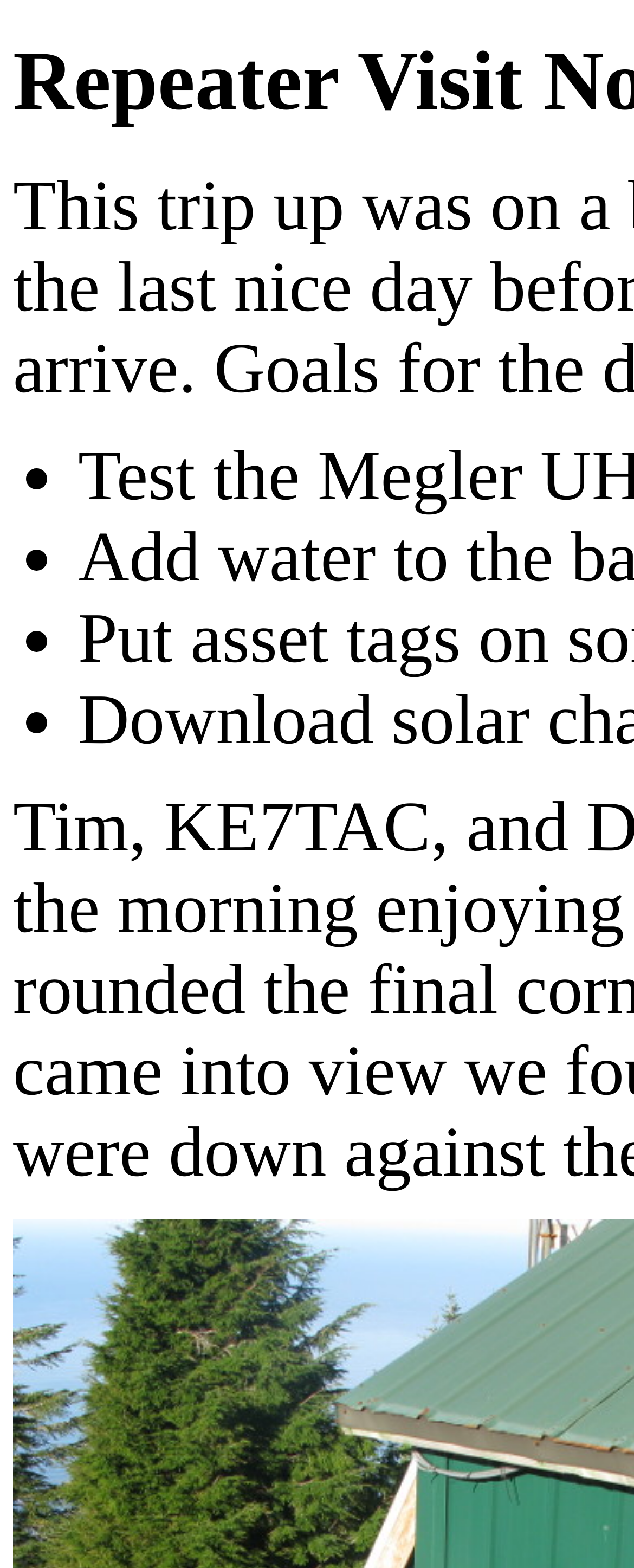Identify and extract the main heading of the webpage.

Repeater Visit November 8, 2014